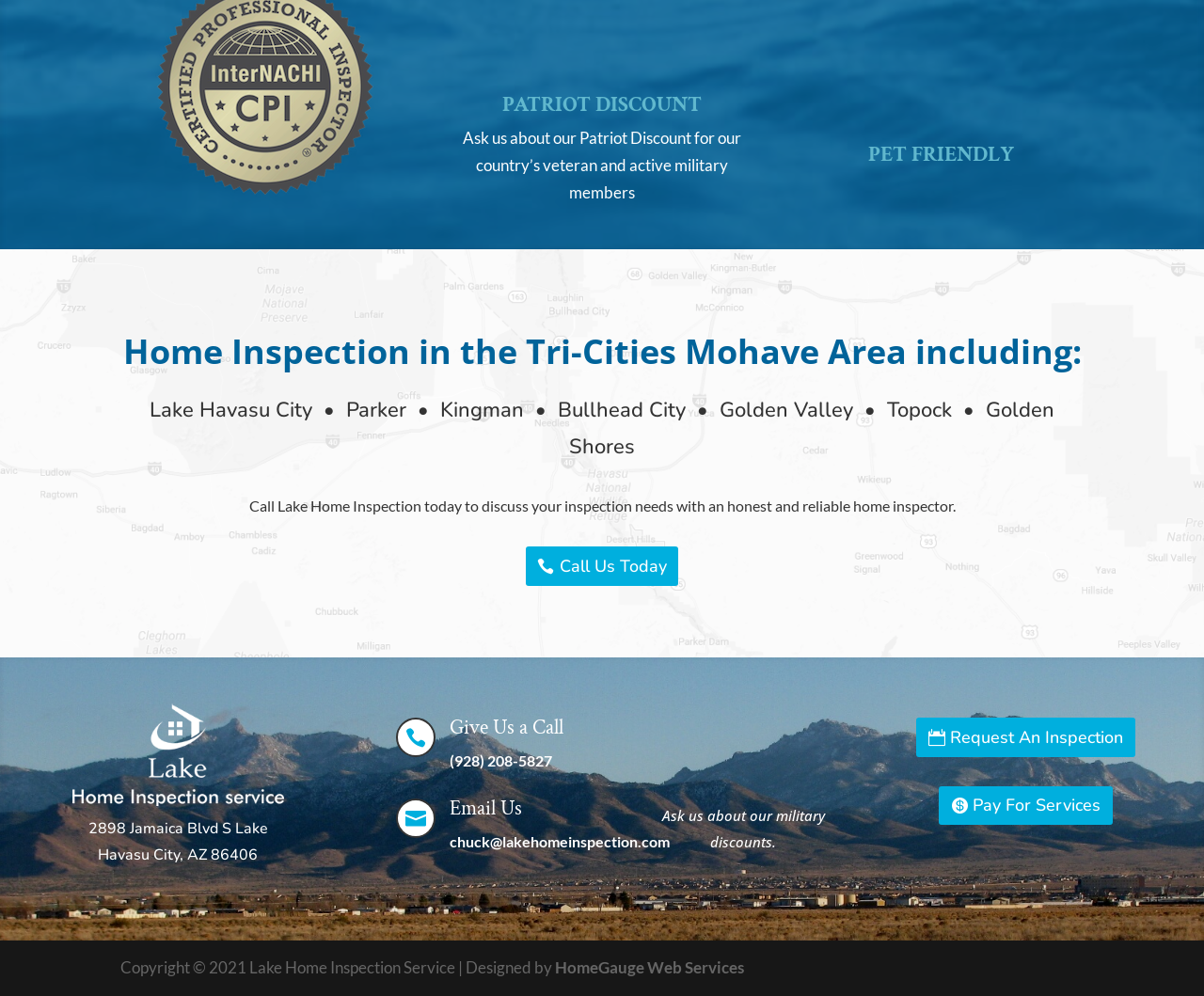Please find the bounding box coordinates (top-left x, top-left y, bottom-right x, bottom-right y) in the screenshot for the UI element described as follows: Give Us a Call

[0.373, 0.717, 0.468, 0.744]